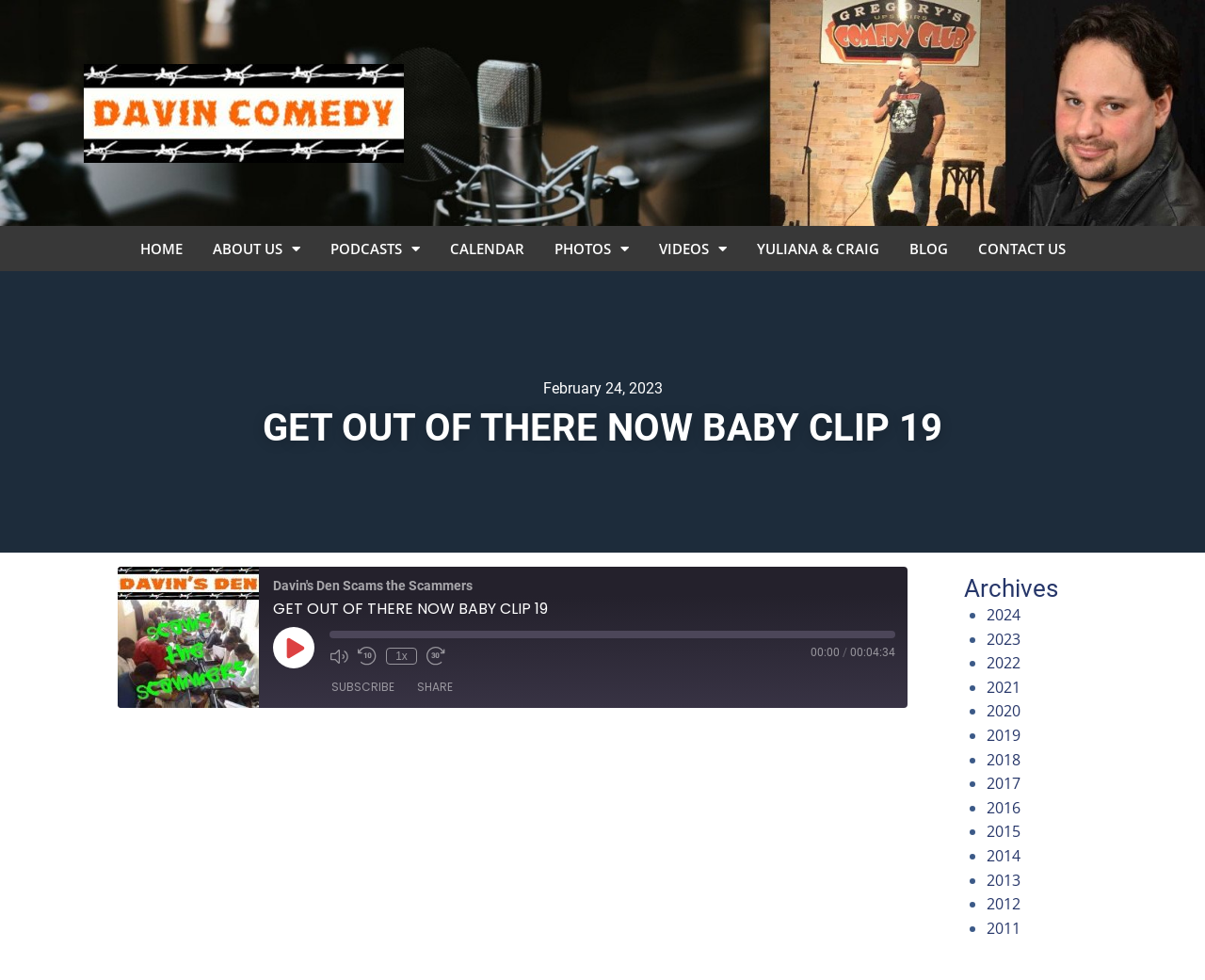Please find the bounding box coordinates of the element that needs to be clicked to perform the following instruction: "Share the episode on Facebook". The bounding box coordinates should be four float numbers between 0 and 1, represented as [left, top, right, bottom].

[0.173, 0.747, 0.197, 0.776]